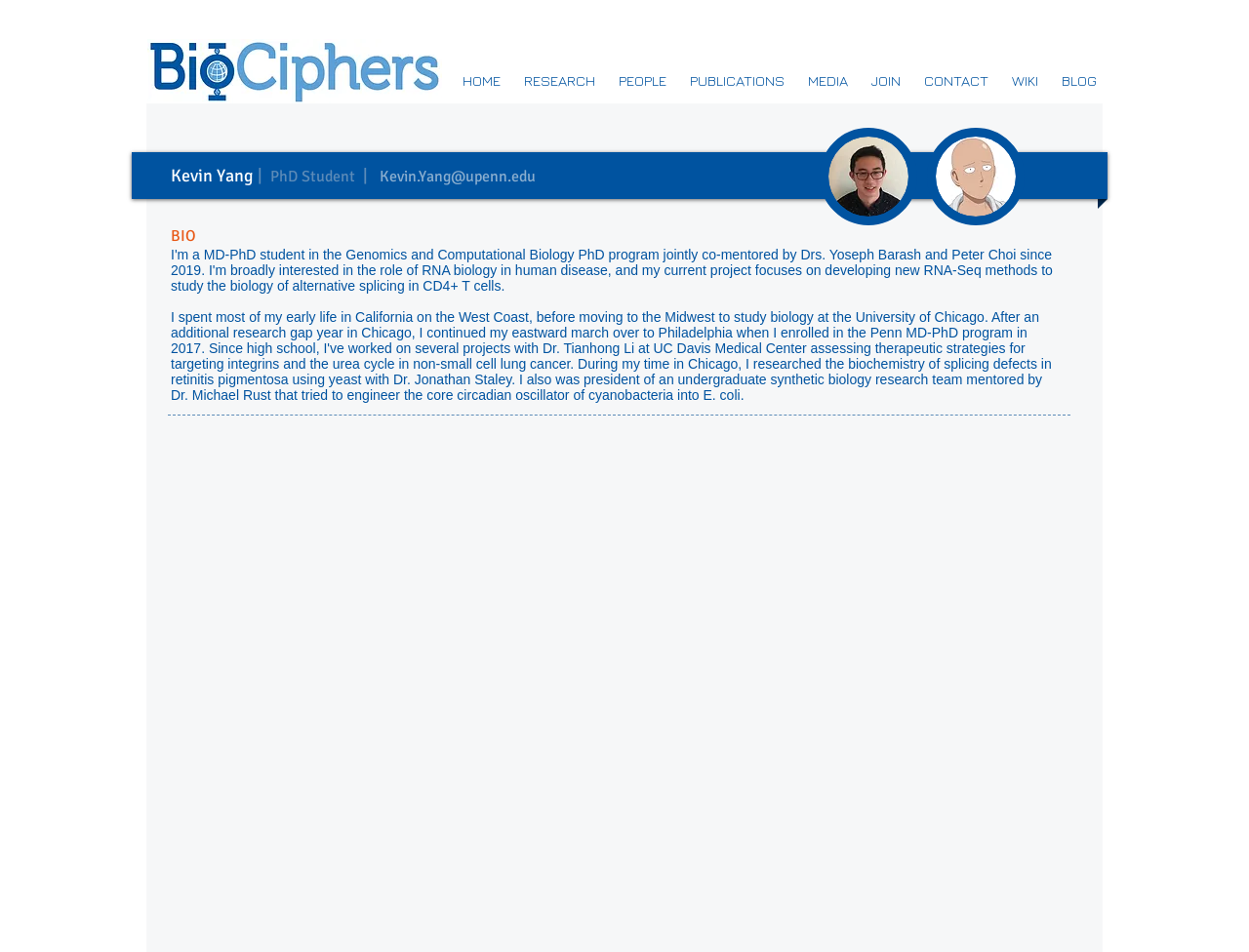Please identify the bounding box coordinates of the element on the webpage that should be clicked to follow this instruction: "go to home page". The bounding box coordinates should be given as four float numbers between 0 and 1, formatted as [left, top, right, bottom].

[0.361, 0.061, 0.41, 0.109]